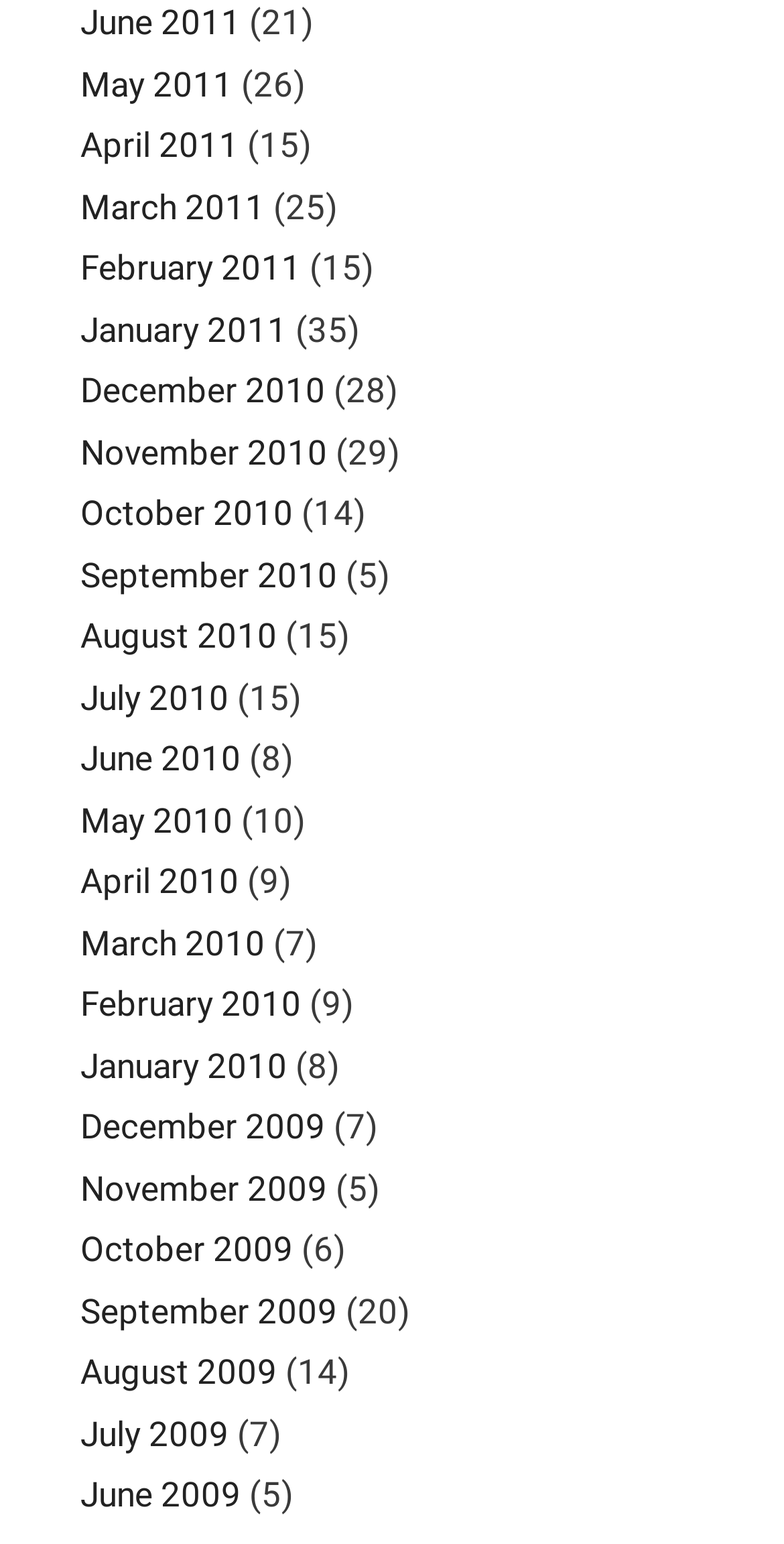From the element description: "October 2010", extract the bounding box coordinates of the UI element. The coordinates should be expressed as four float numbers between 0 and 1, in the order [left, top, right, bottom].

[0.103, 0.319, 0.374, 0.345]